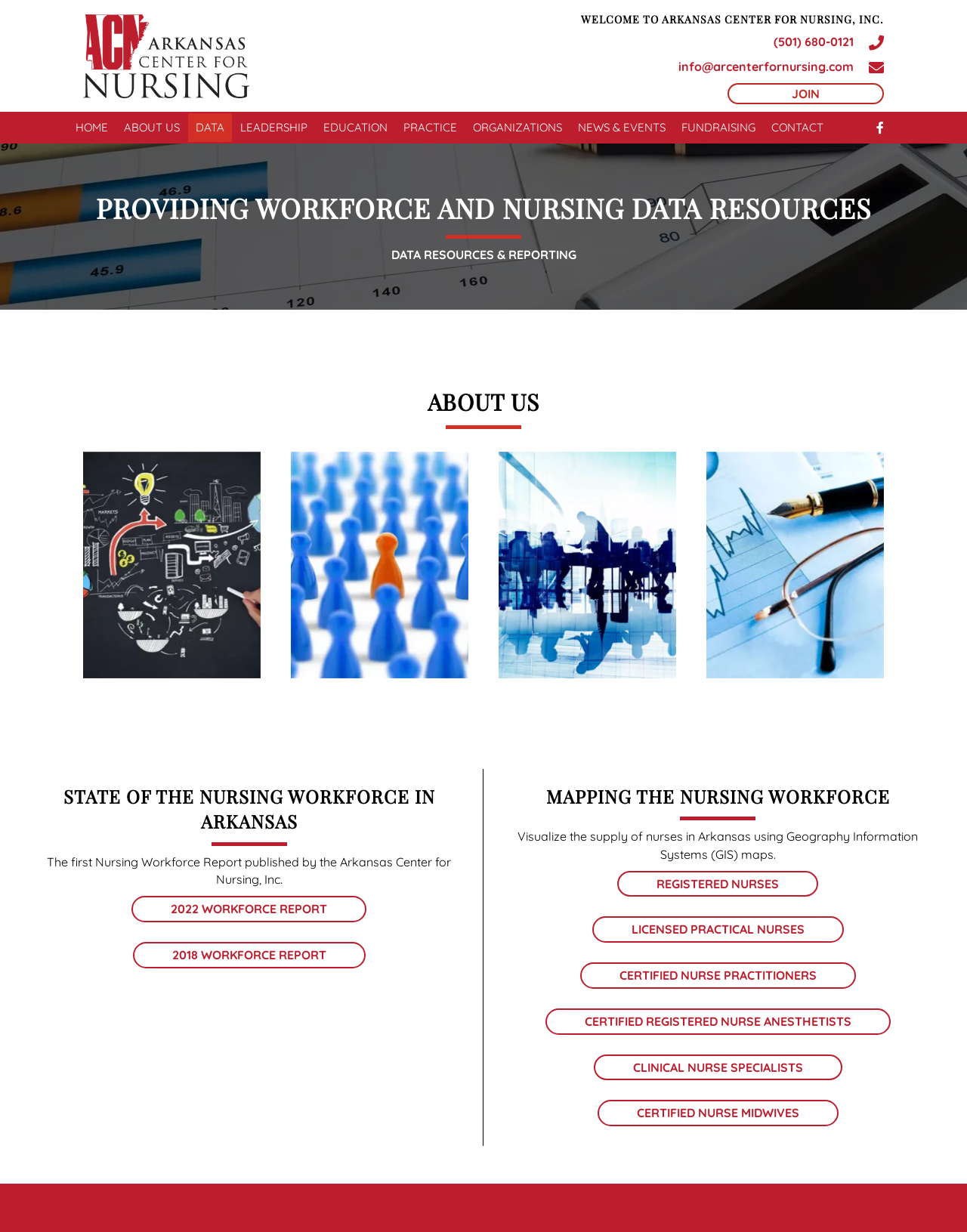Identify the bounding box coordinates for the UI element mentioned here: "Certified Nurse Midwives". Provide the coordinates as four float values between 0 and 1, i.e., [left, top, right, bottom].

[0.618, 0.893, 0.867, 0.914]